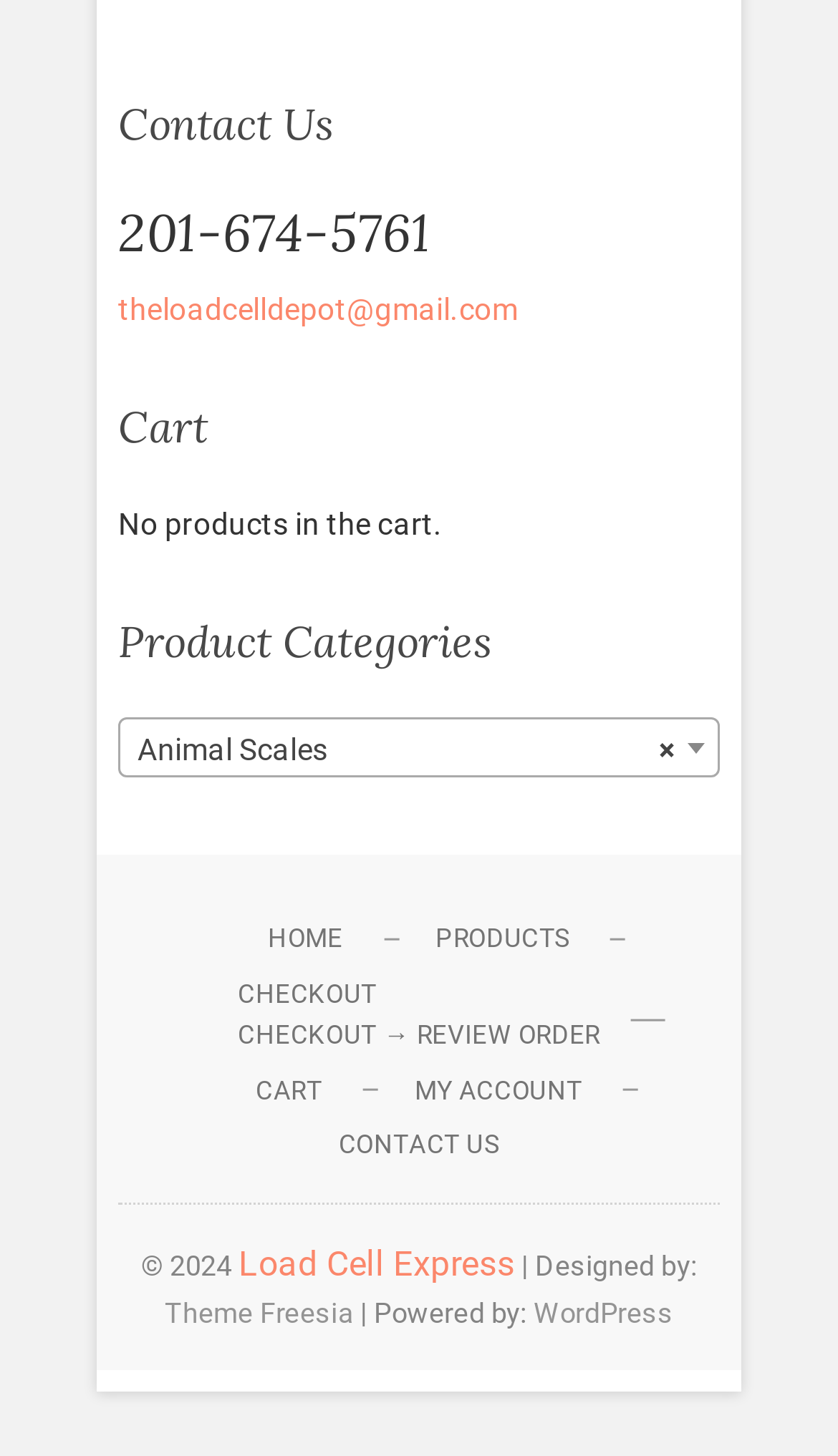What is the phone number to contact?
Examine the webpage screenshot and provide an in-depth answer to the question.

I found the phone number by looking at the 'Contact Us' section, where I saw a heading '201-674-5761' with a link to the same number. This suggests that this is the phone number to contact.